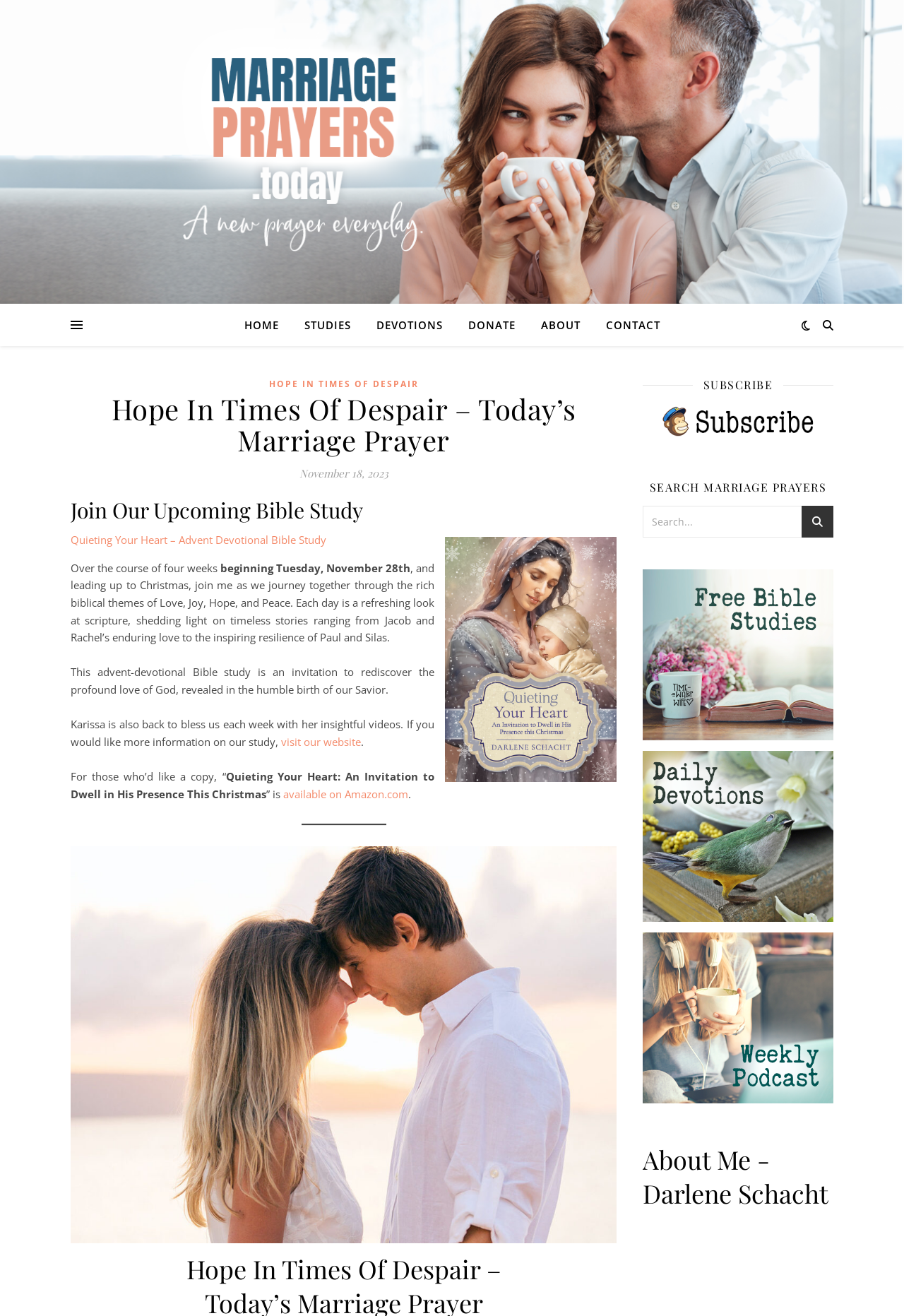Identify and extract the main heading from the webpage.

Hope In Times Of Despair – Today’s Marriage Prayer